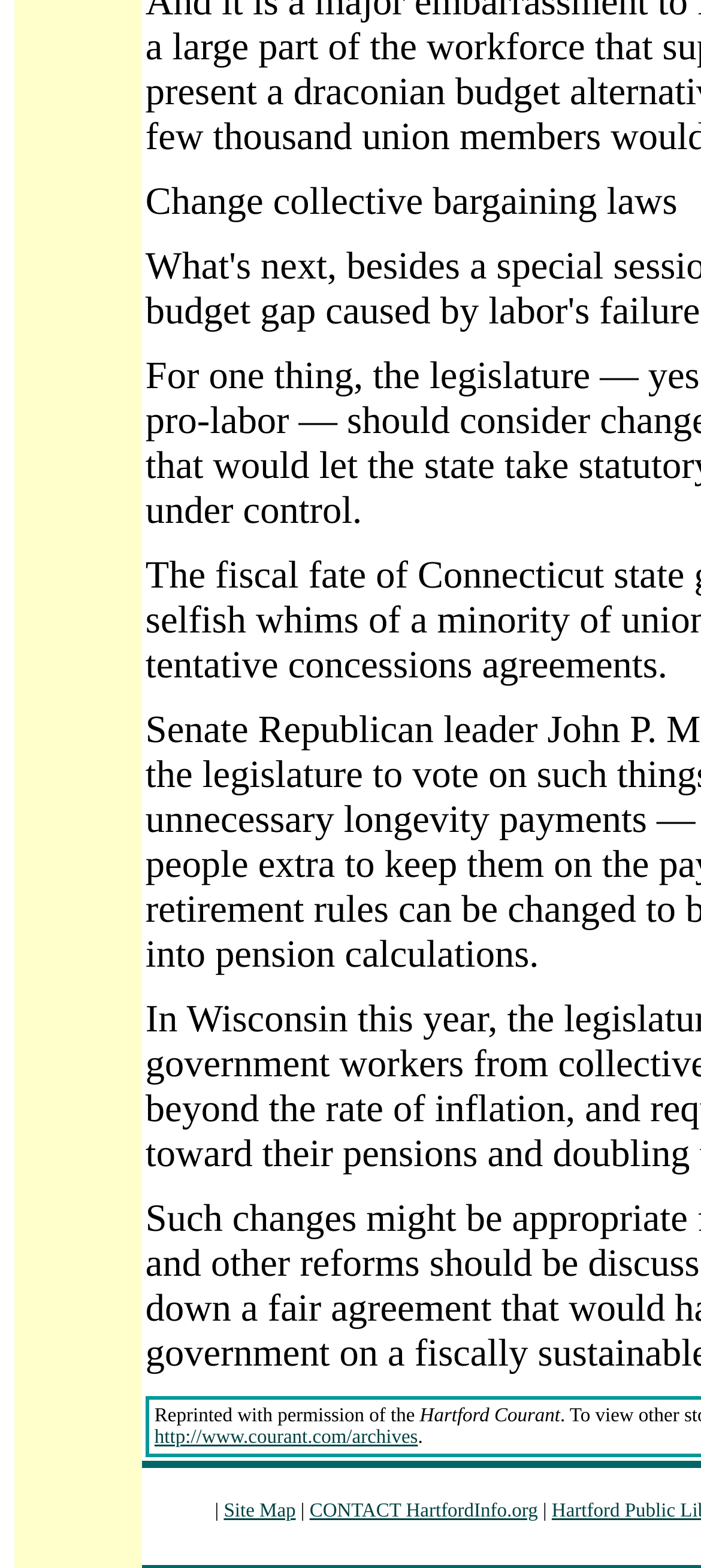Using the description: "http://www.courant.com/archives", determine the UI element's bounding box coordinates. Ensure the coordinates are in the format of four float numbers between 0 and 1, i.e., [left, top, right, bottom].

[0.22, 0.91, 0.596, 0.924]